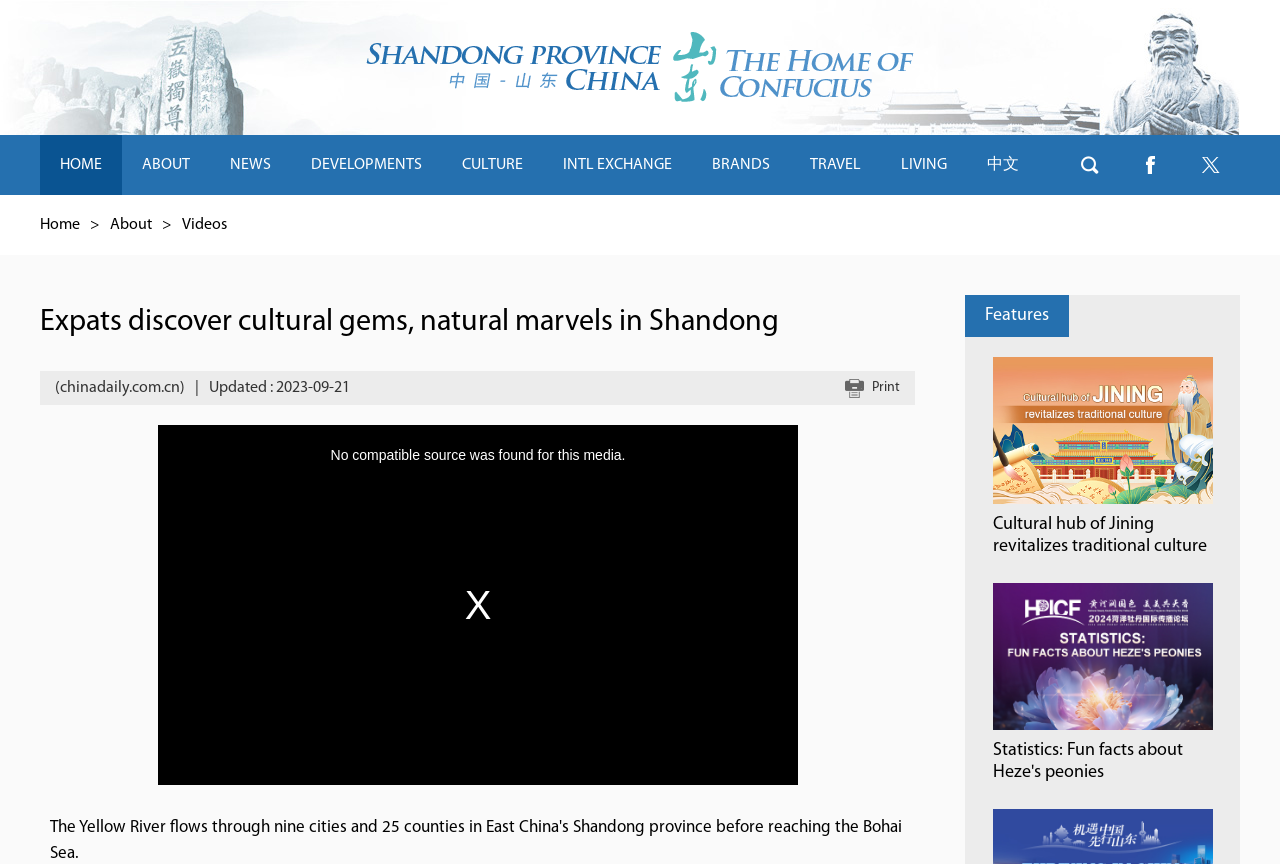Can you find the bounding box coordinates of the area I should click to execute the following instruction: "Read about cultural gems in Shandong"?

[0.031, 0.353, 0.715, 0.395]